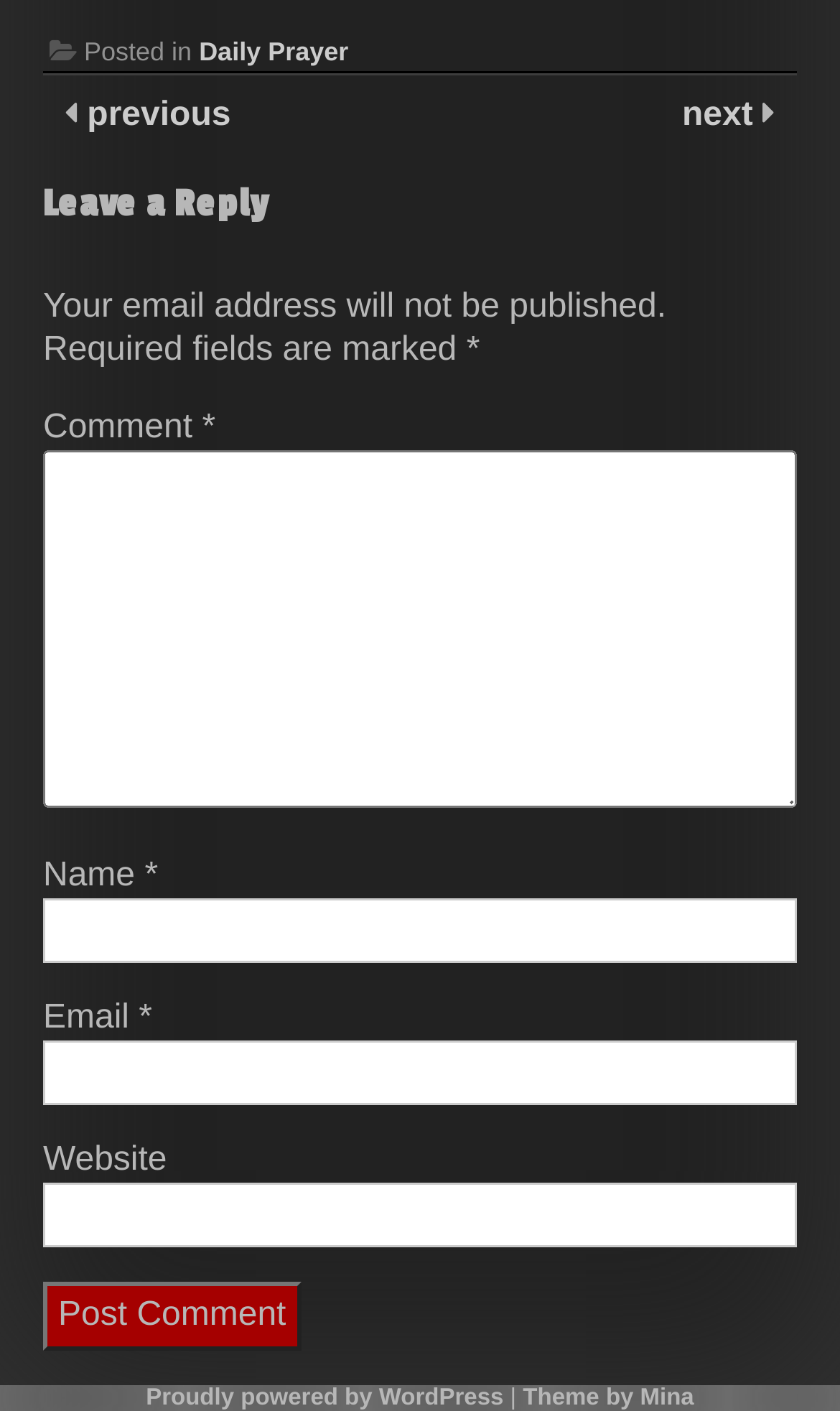Determine the bounding box coordinates of the clickable region to follow the instruction: "click next".

[0.812, 0.069, 0.908, 0.095]